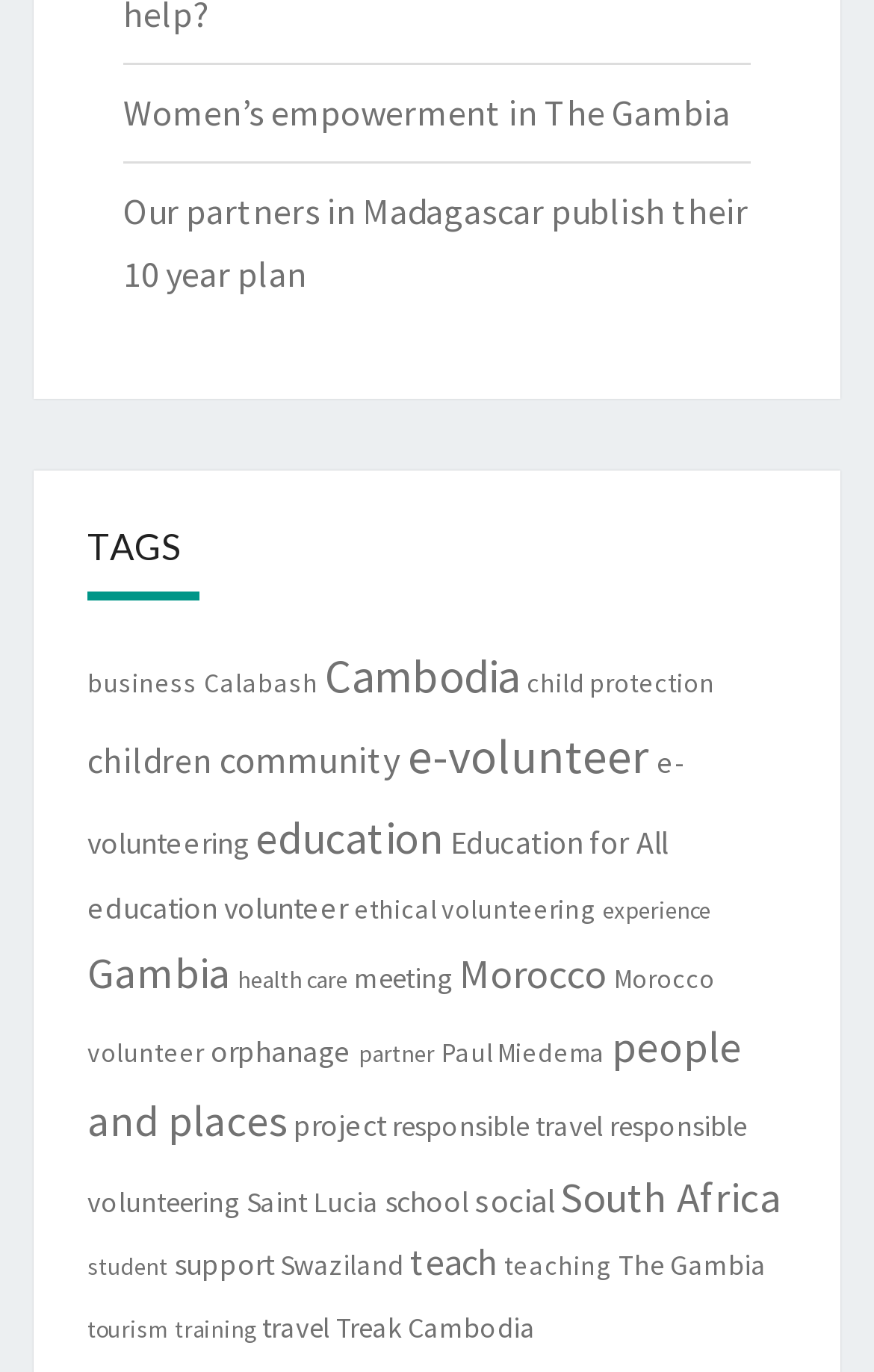Bounding box coordinates should be provided in the format (top-left x, top-left y, bottom-right x, bottom-right y) with all values between 0 and 1. Identify the bounding box for this UI element: Women’s empowerment in The Gambia

[0.141, 0.066, 0.836, 0.098]